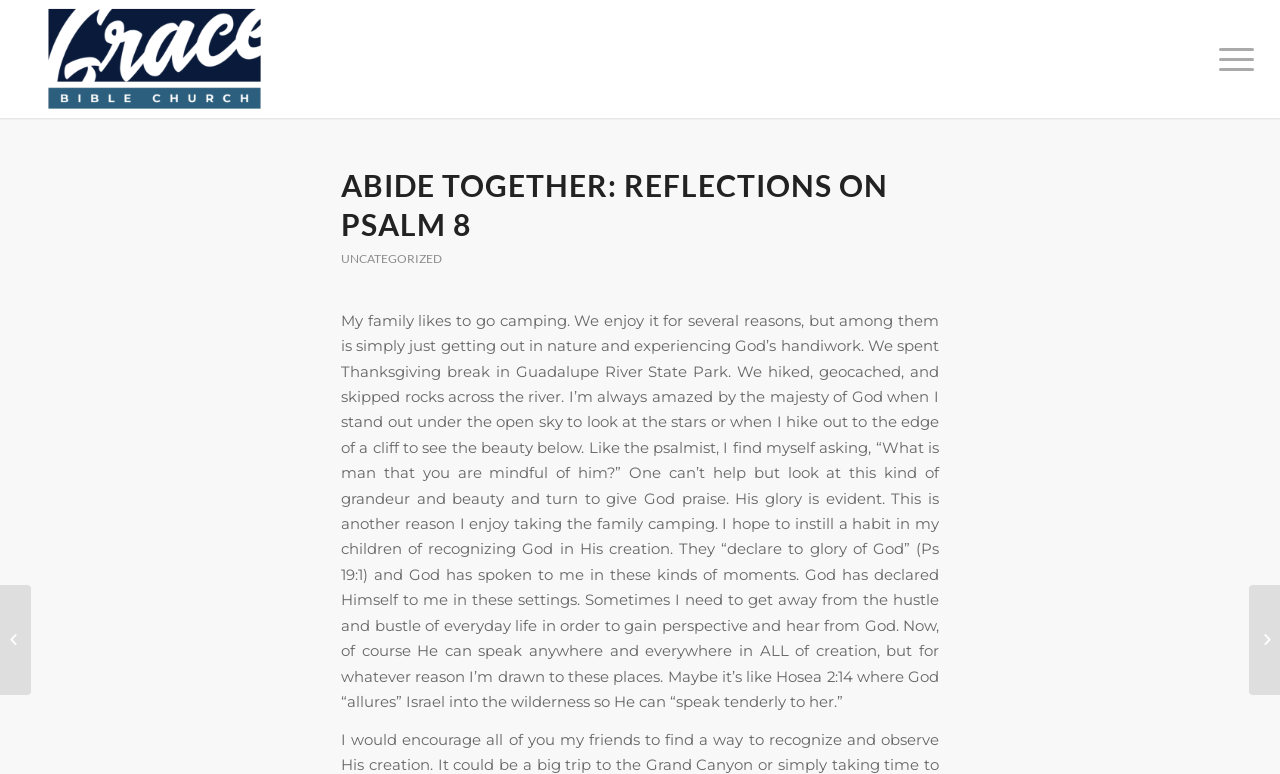Give a full account of the webpage's elements and their arrangement.

The webpage is about a blog post titled "Abide Together: Reflections on Psalm 8" from Grace Bible Church. At the top left corner, there is a link to the church's website, accompanied by a small image of the church's logo. On the top right corner, there is another link with no text.

Below the top section, there is a main header that spans across the page, containing the title "ABIDE TOGETHER: REFLECTIONS ON PSALM 8" in large font. Underneath the title, there are two links, one labeled "UNCATEGORIZED" and the other with the same title as the main header.

The main content of the page is a long paragraph of text that discusses the author's experience of going camping with their family and how it relates to Psalm 8. The text is positioned below the header and spans across the page. The author reflects on the beauty of nature and how it inspires them to praise God.

At the bottom of the page, there are two links to other blog posts, "Abide Together: Reflections on Jeremiah 31" and "Abide Together: Reflections on Psalm 16", positioned on the left and right sides, respectively.